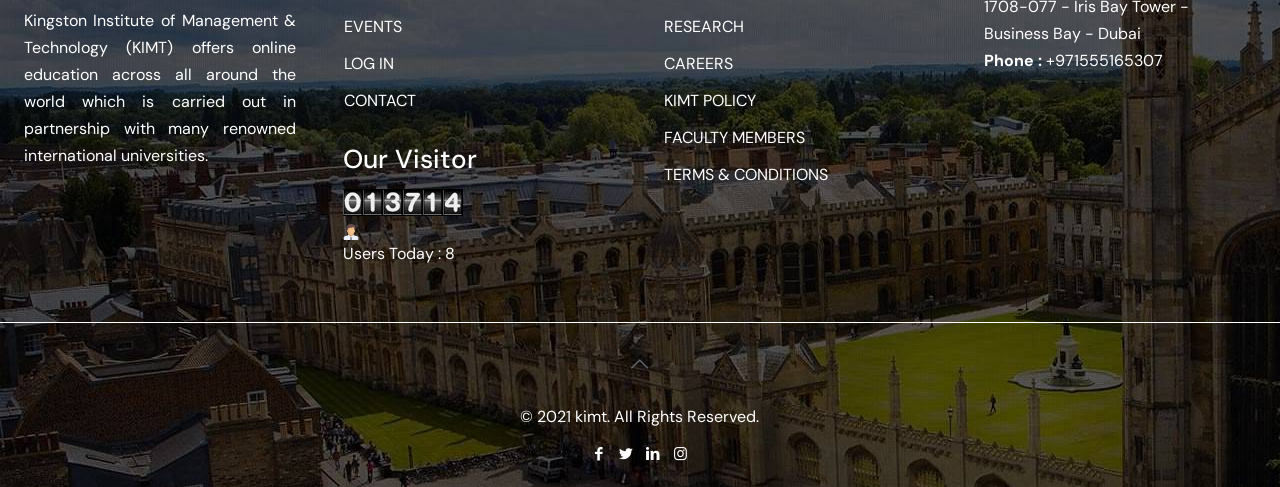How many users are online today?
Refer to the image and give a detailed answer to the question.

The number of users online today can be found in the static text below the images of visitors, which reads 'Users Today : 8'.